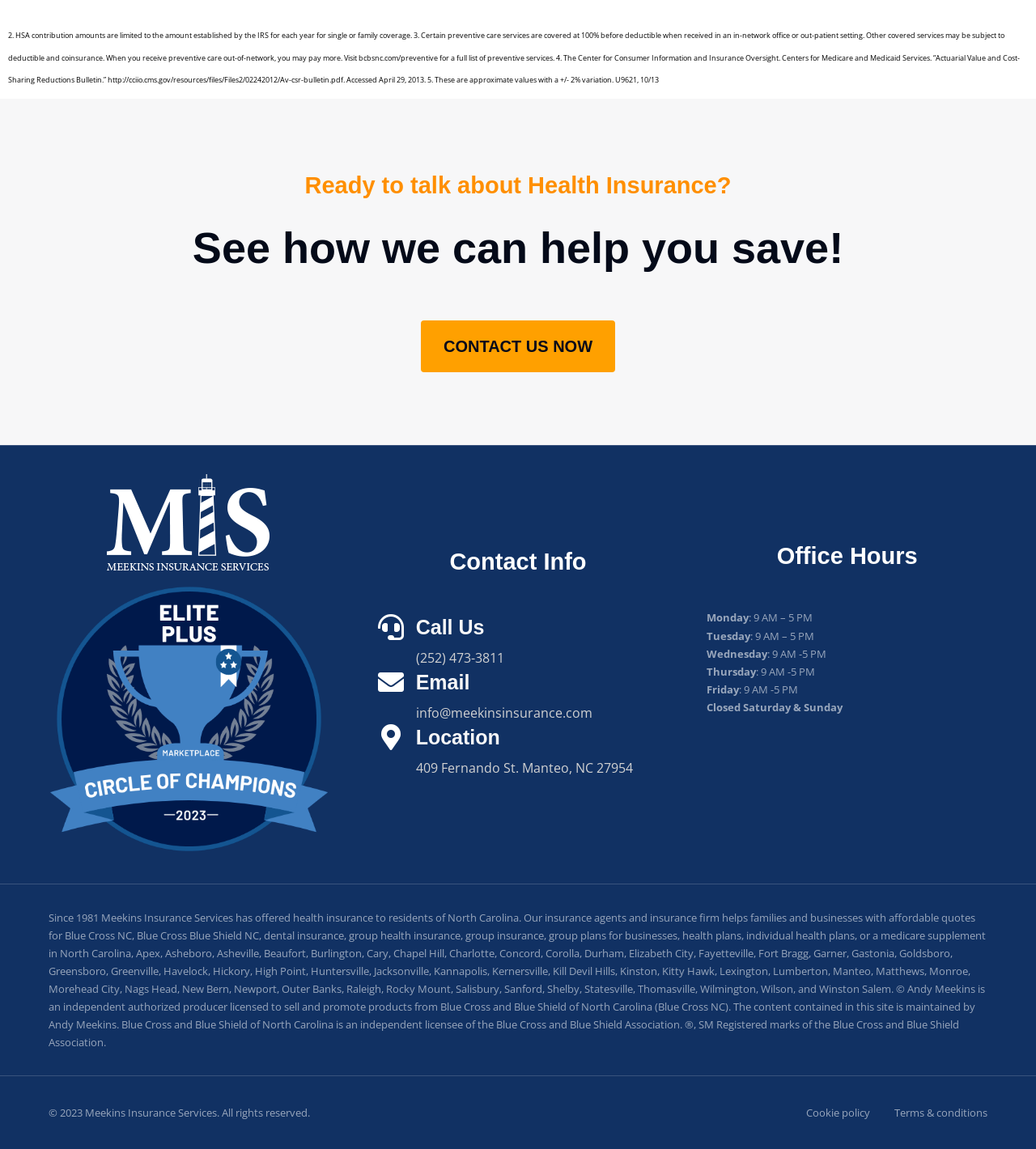Find the bounding box coordinates of the area to click in order to follow the instruction: "View location".

[0.401, 0.63, 0.483, 0.653]